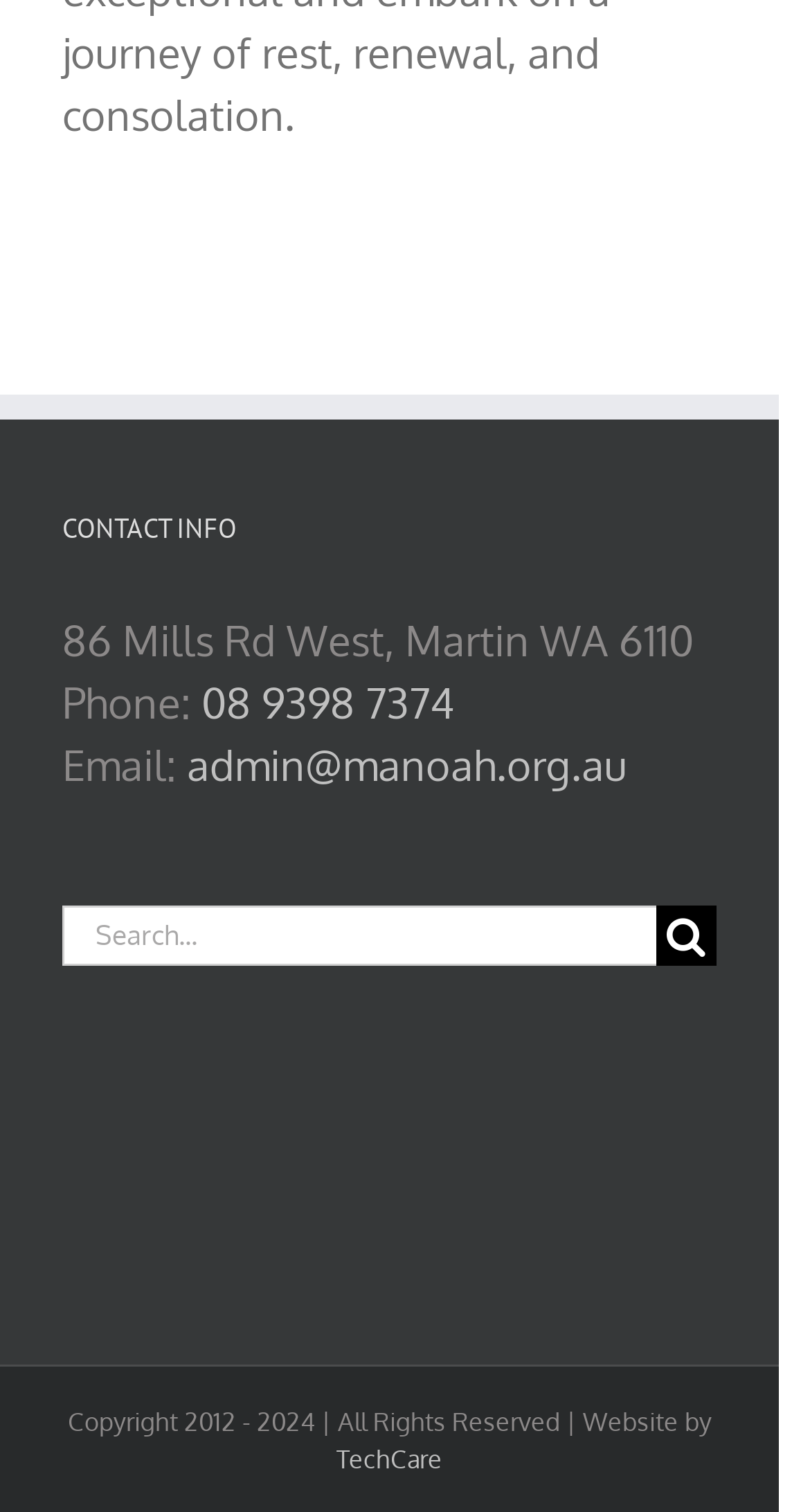What is the name of the website developer?
Based on the image, respond with a single word or phrase.

TechCare